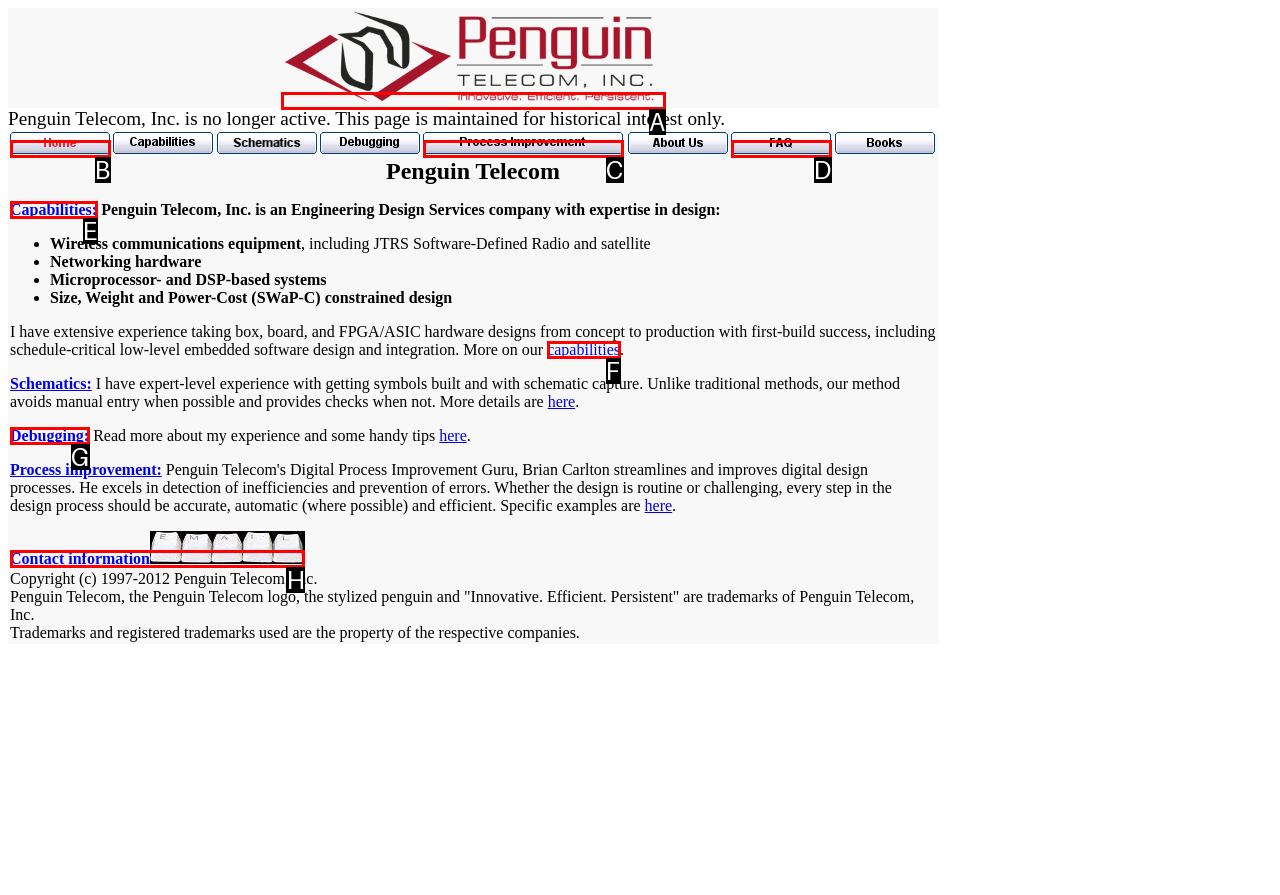Match the description: alt="Penguin Telecom, Inc. logo" to the correct HTML element. Provide the letter of your choice from the given options.

A